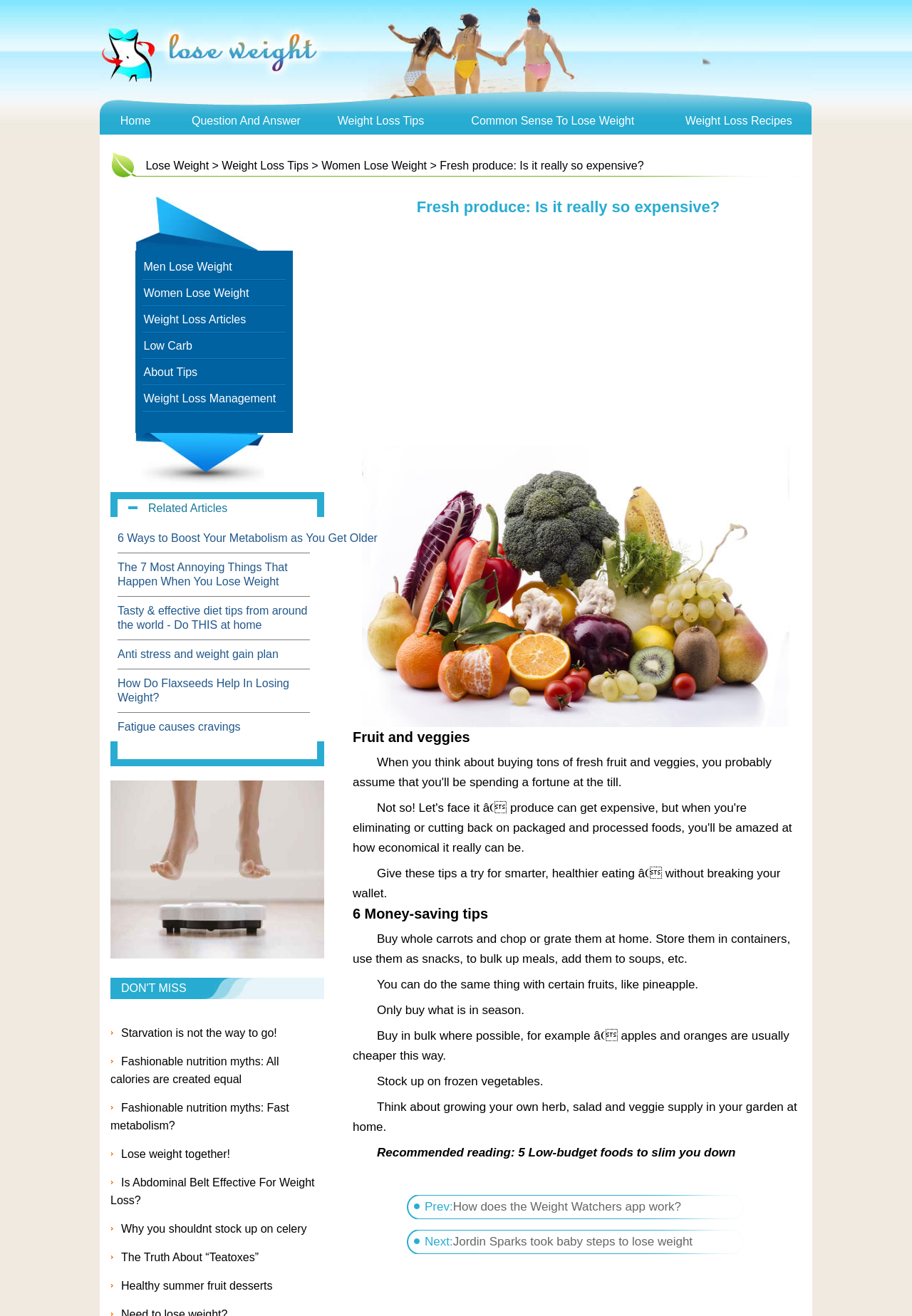Please extract the primary headline from the webpage.

Fresh produce: Is it really so expensive?